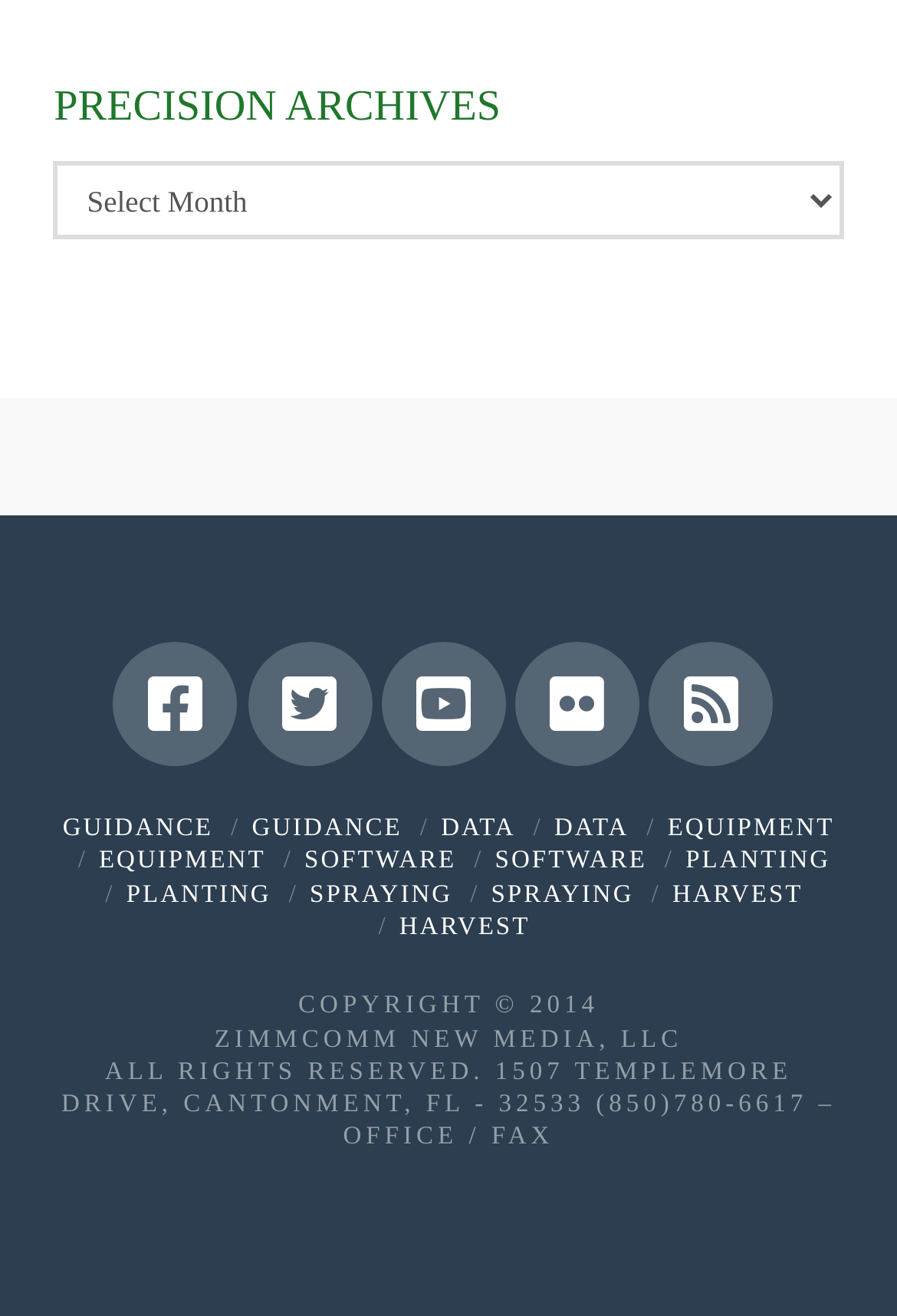Determine the bounding box coordinates of the clickable region to follow the instruction: "Go to GUIDANCE page".

[0.07, 0.619, 0.238, 0.64]